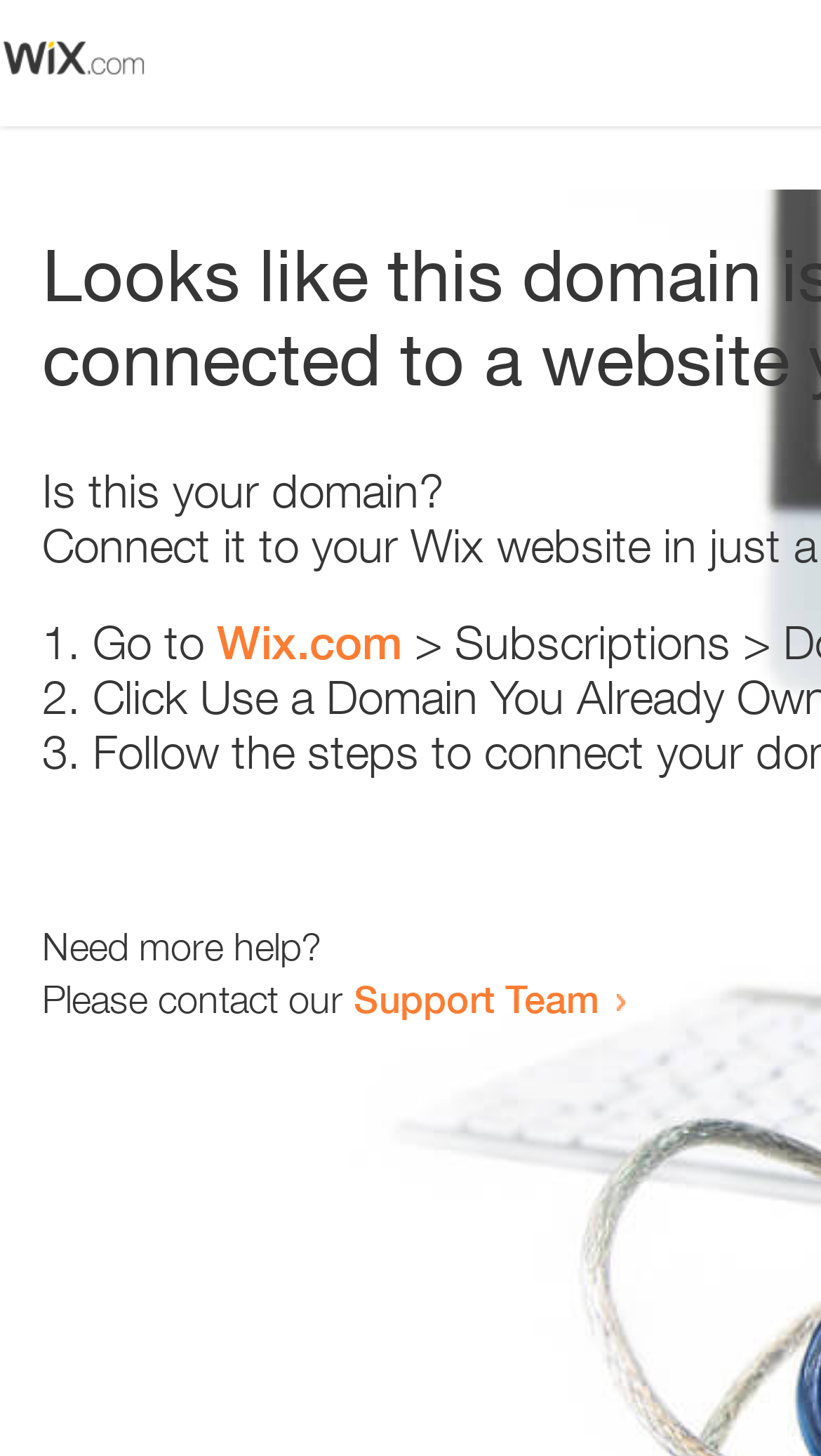How many steps are provided?
Answer the question with a detailed explanation, including all necessary information.

The question is asking about the number of steps provided in the list of instructions. There are three list markers '1.', '2.', and '3.' indicating that there are three steps.